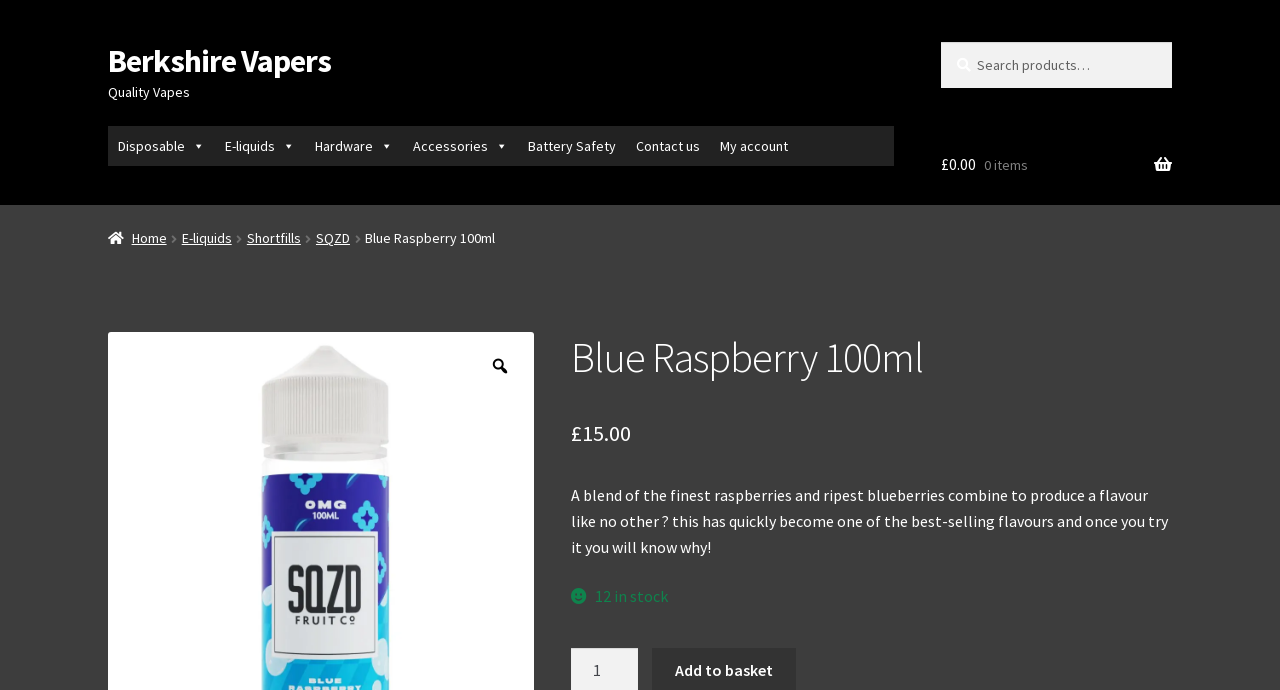Please locate the bounding box coordinates for the element that should be clicked to achieve the following instruction: "Search for something". Ensure the coordinates are given as four float numbers between 0 and 1, i.e., [left, top, right, bottom].

[0.735, 0.061, 0.916, 0.127]